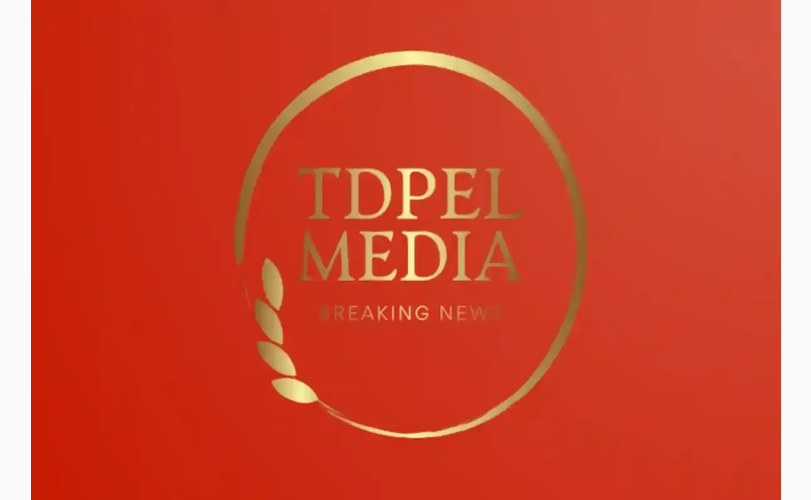What is the shape of the design?
Answer the question with as much detail as possible.

The circular design encircles the text, complemented by a delicate leaf motif, symbolizing growth and insight in journalism, which is a key element of the logo's visual representation.